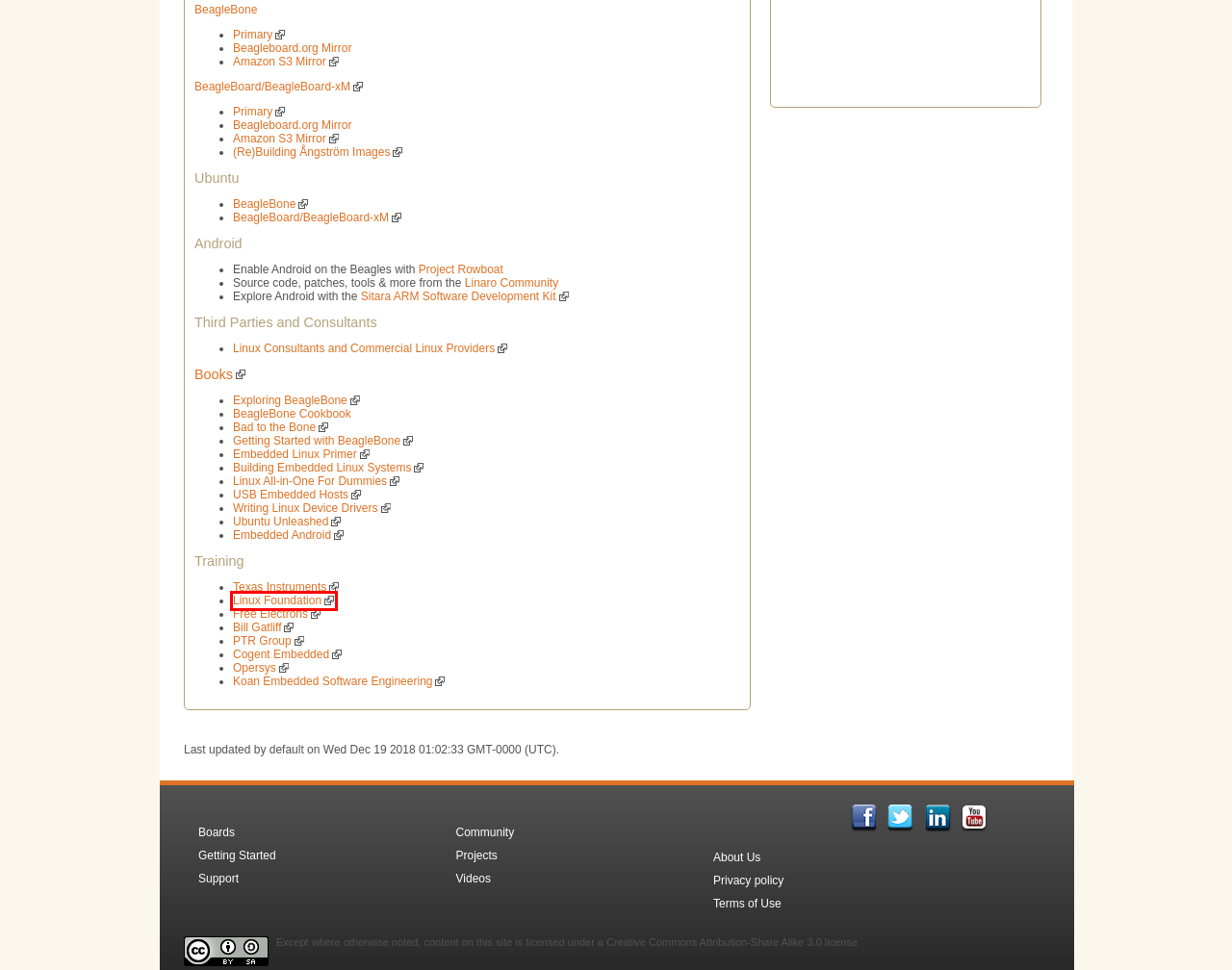Given a screenshot of a webpage featuring a red bounding box, identify the best matching webpage description for the new page after the element within the red box is clicked. Here are the options:
A. ANDROIDSDK-SITARA Software development kit (SDK) | TI.com
B. Amazon.com
C. Training - Opersys
D. Open Source Training | Linux Foundation Training and Certification
E. Formazione Linux embedded Yocto Project Qt QML
F. BeagleBone demo files
G. Videos | TI.com
H. Beagleboard demo files

D